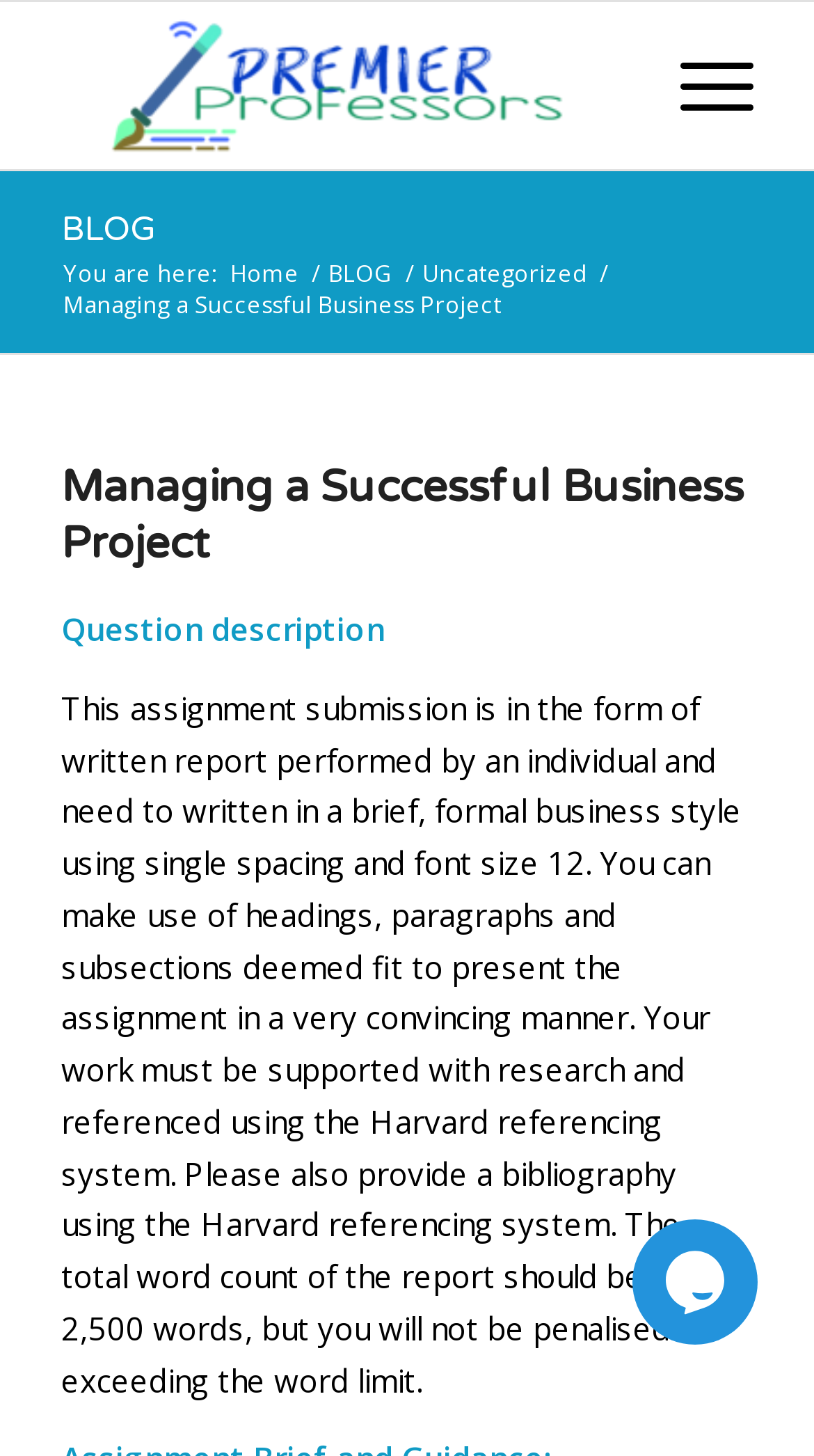What is the recommended word count for the report? Based on the screenshot, please respond with a single word or phrase.

2,500 words